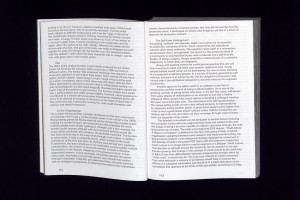What is the tone of the text?
Based on the image, give a concise answer in the form of a single word or short phrase.

Scholarly